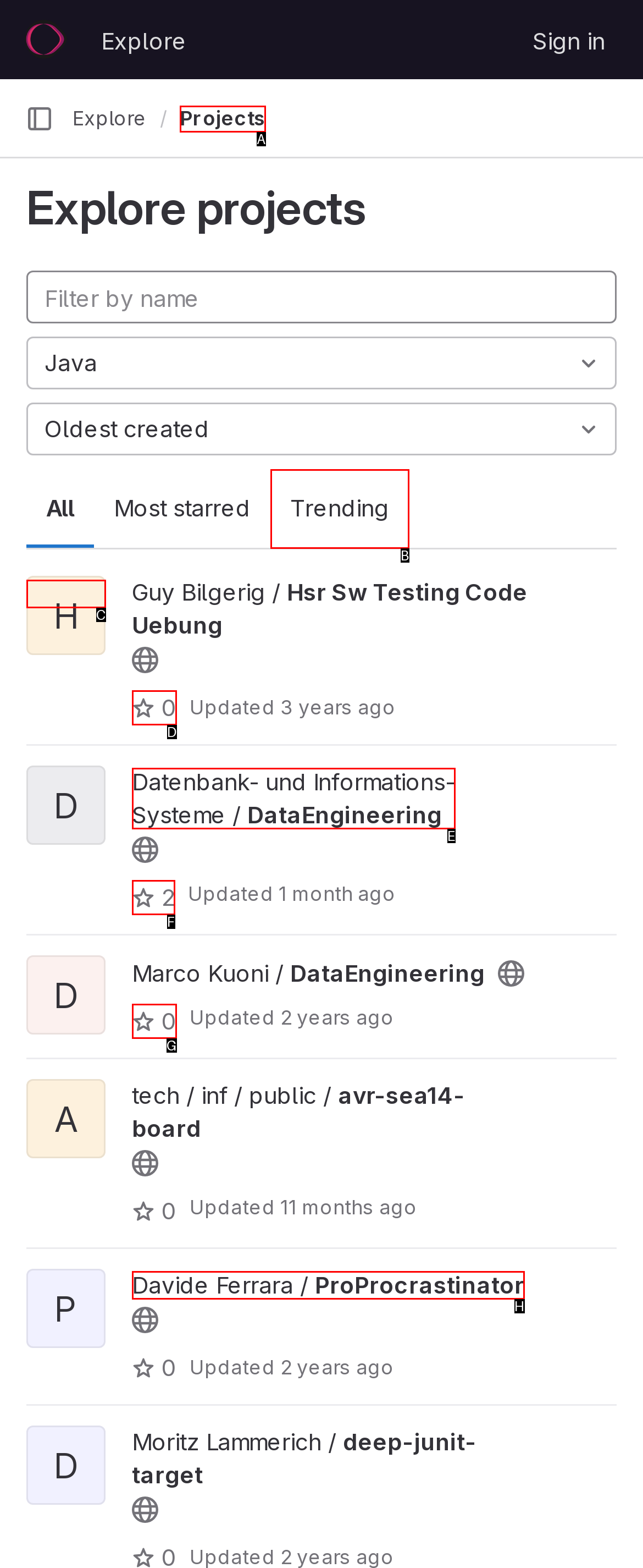Using the description: H, find the best-matching HTML element. Indicate your answer with the letter of the chosen option.

C